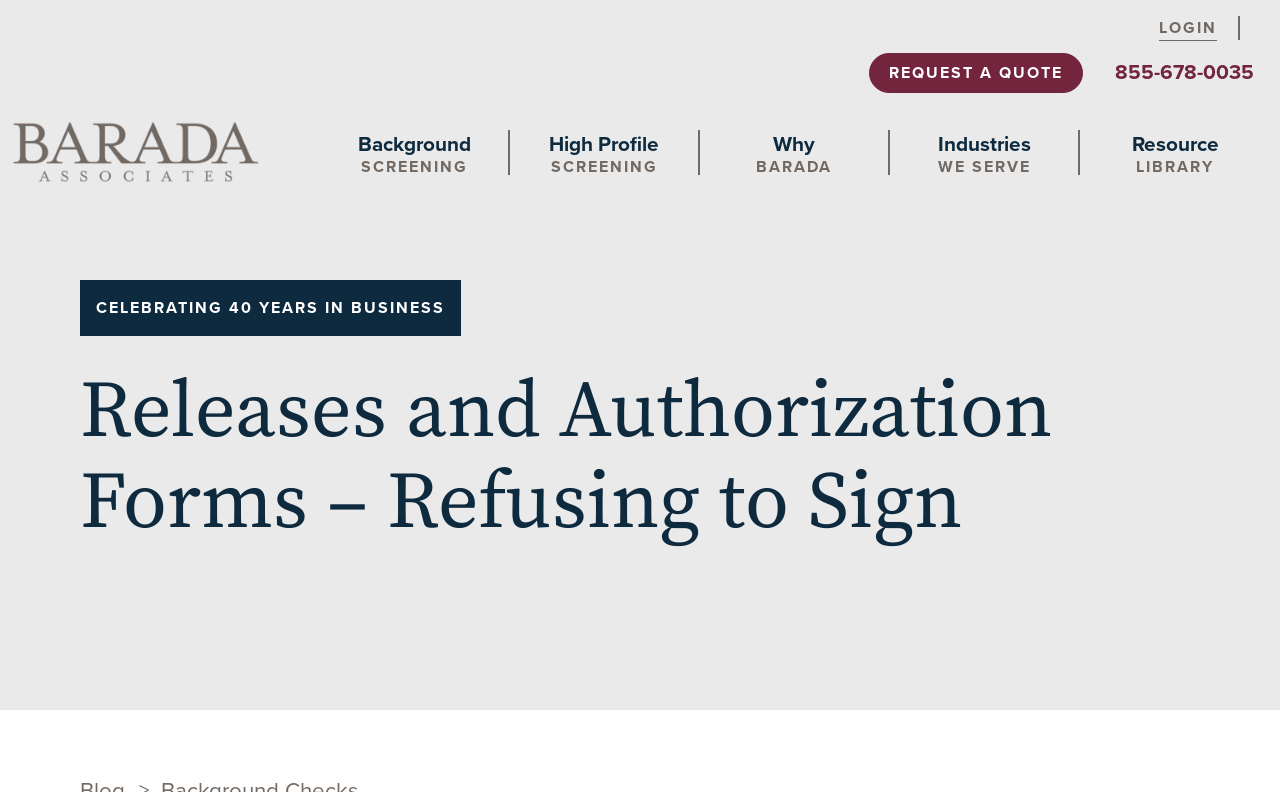How many years has the company been in business?
Based on the image, answer the question with as much detail as possible.

I found the number of years the company has been in business by looking at the static text element with the text 'CELEBRATING 40 YEARS IN BUSINESS' at the top center of the webpage.